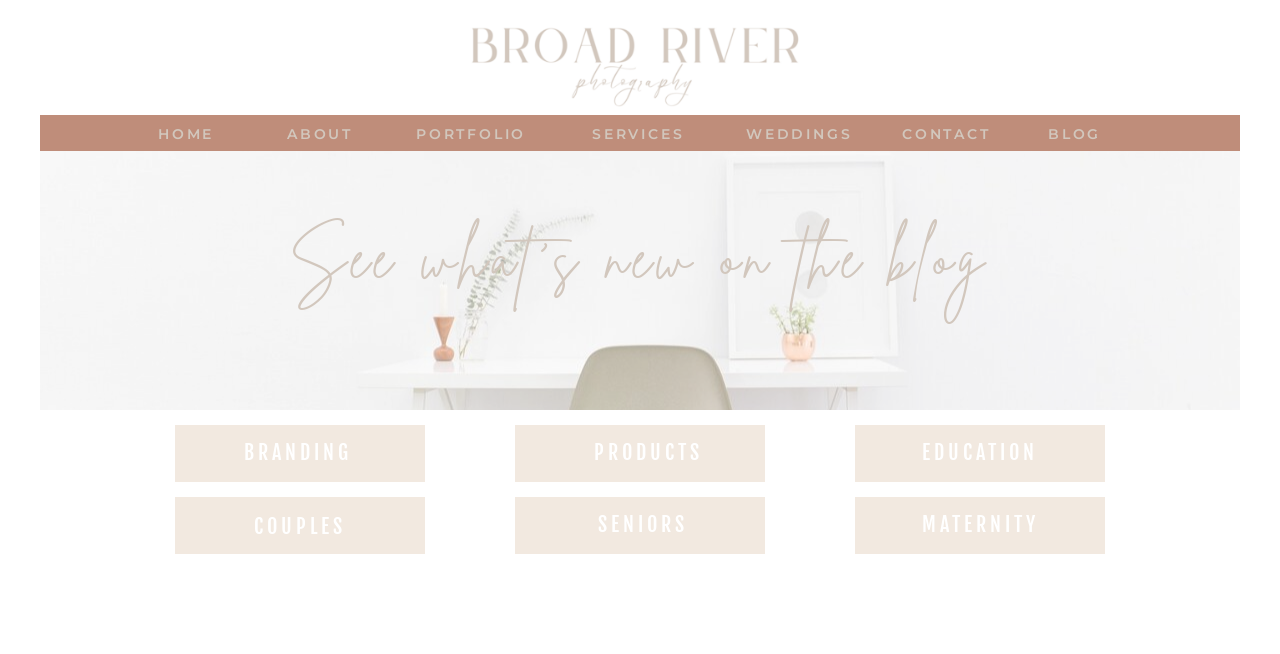Identify and extract the main heading of the webpage.

See what's new on the blog